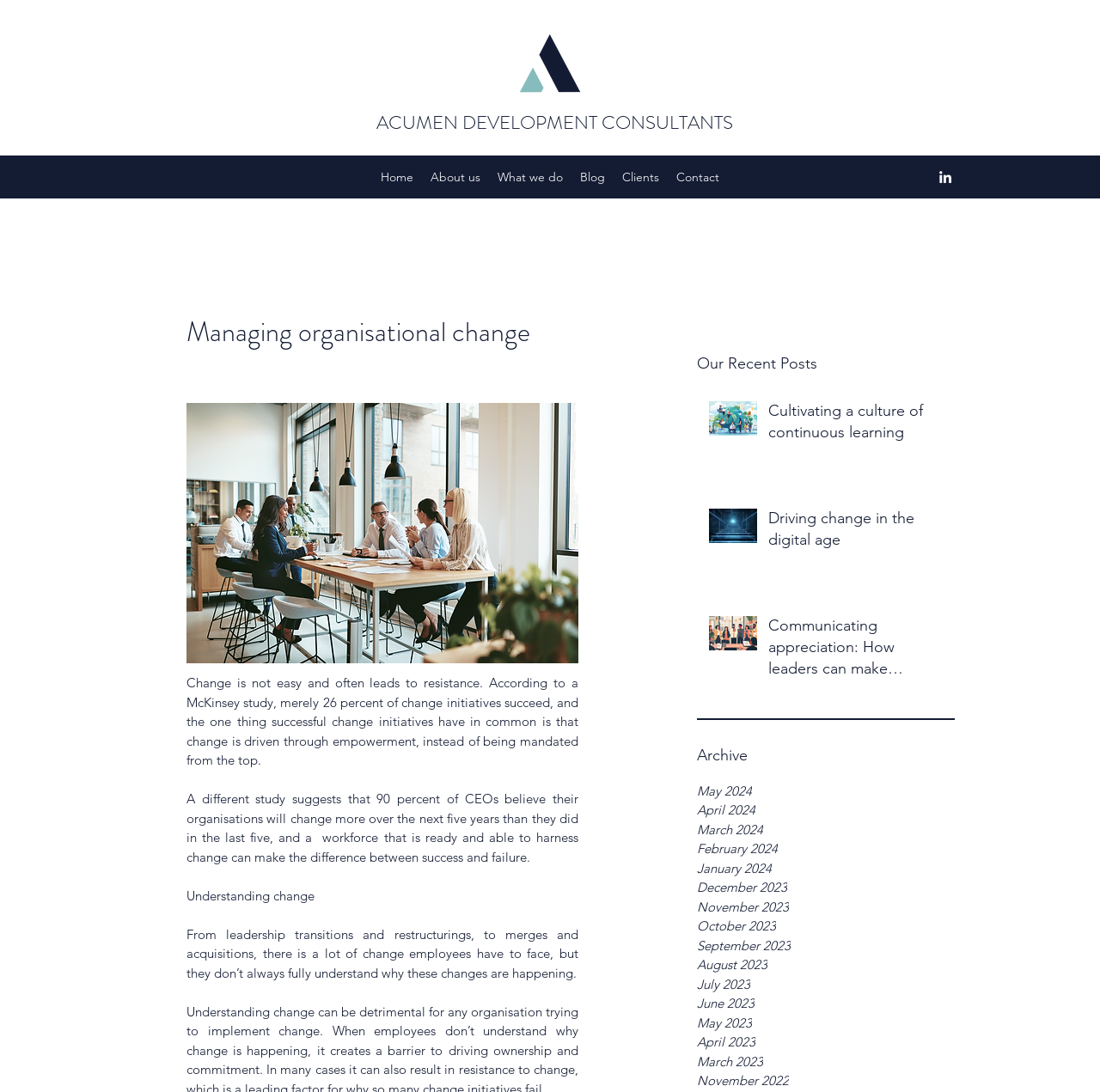What is the topic of the main article?
Using the details from the image, give an elaborate explanation to answer the question.

The main article is headed by a heading element with the text 'Managing organisational change', and the subsequent paragraphs discuss the topic of organisational change.